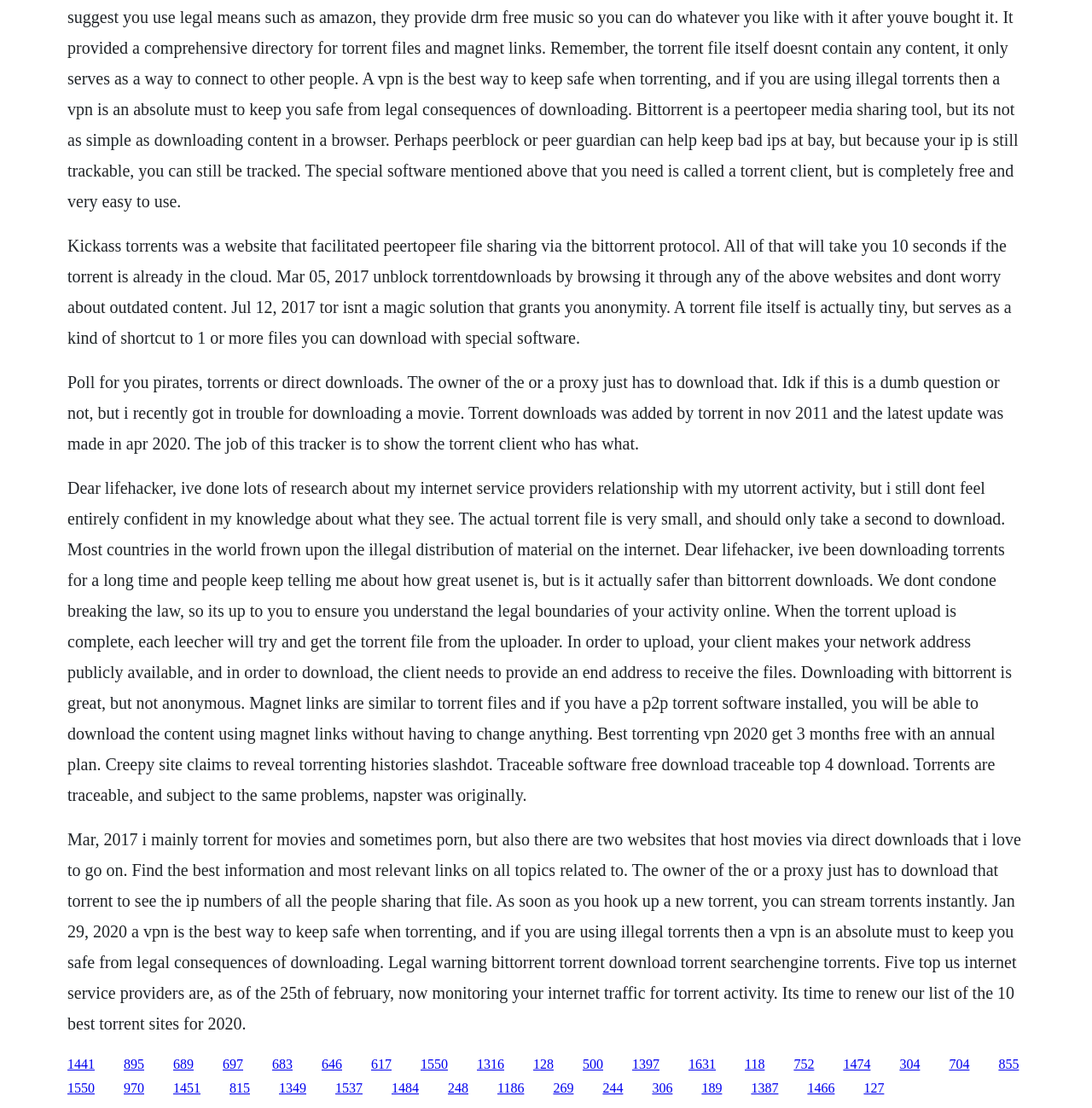Please give a short response to the question using one word or a phrase:
What is the purpose of a torrent tracker?

To show the torrent client who has what